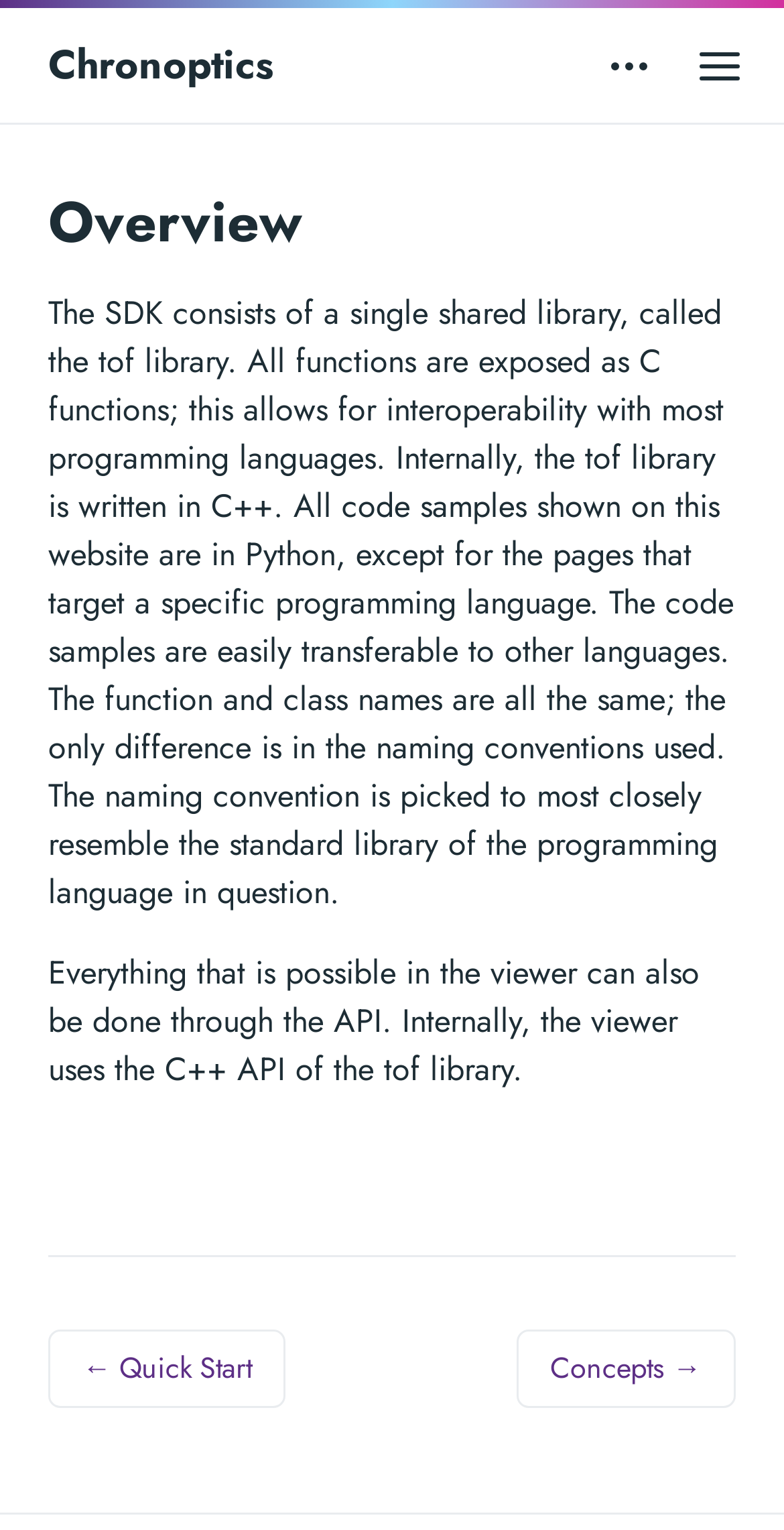What language are the code samples primarily in?
Please respond to the question with a detailed and well-explained answer.

According to the webpage, 'All code samples shown on this website are in Python, except for the pages that target a specific programming language.' This suggests that the primary language used for code samples on this website is Python.